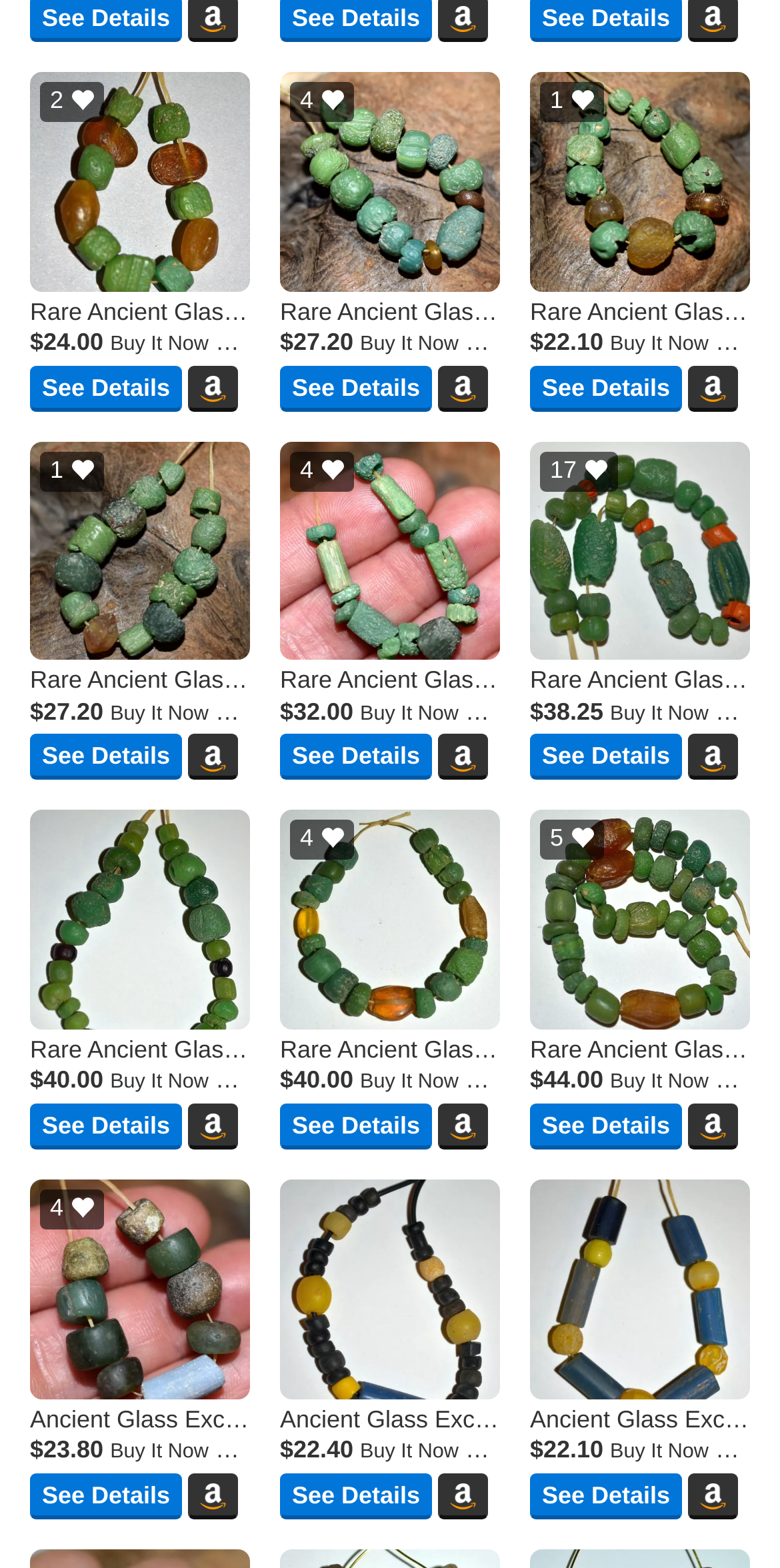Specify the bounding box coordinates (top-left x, top-left y, bottom-right x, bottom-right y) of the UI element in the screenshot that matches this description: See Details

[0.038, 0.233, 0.233, 0.262]